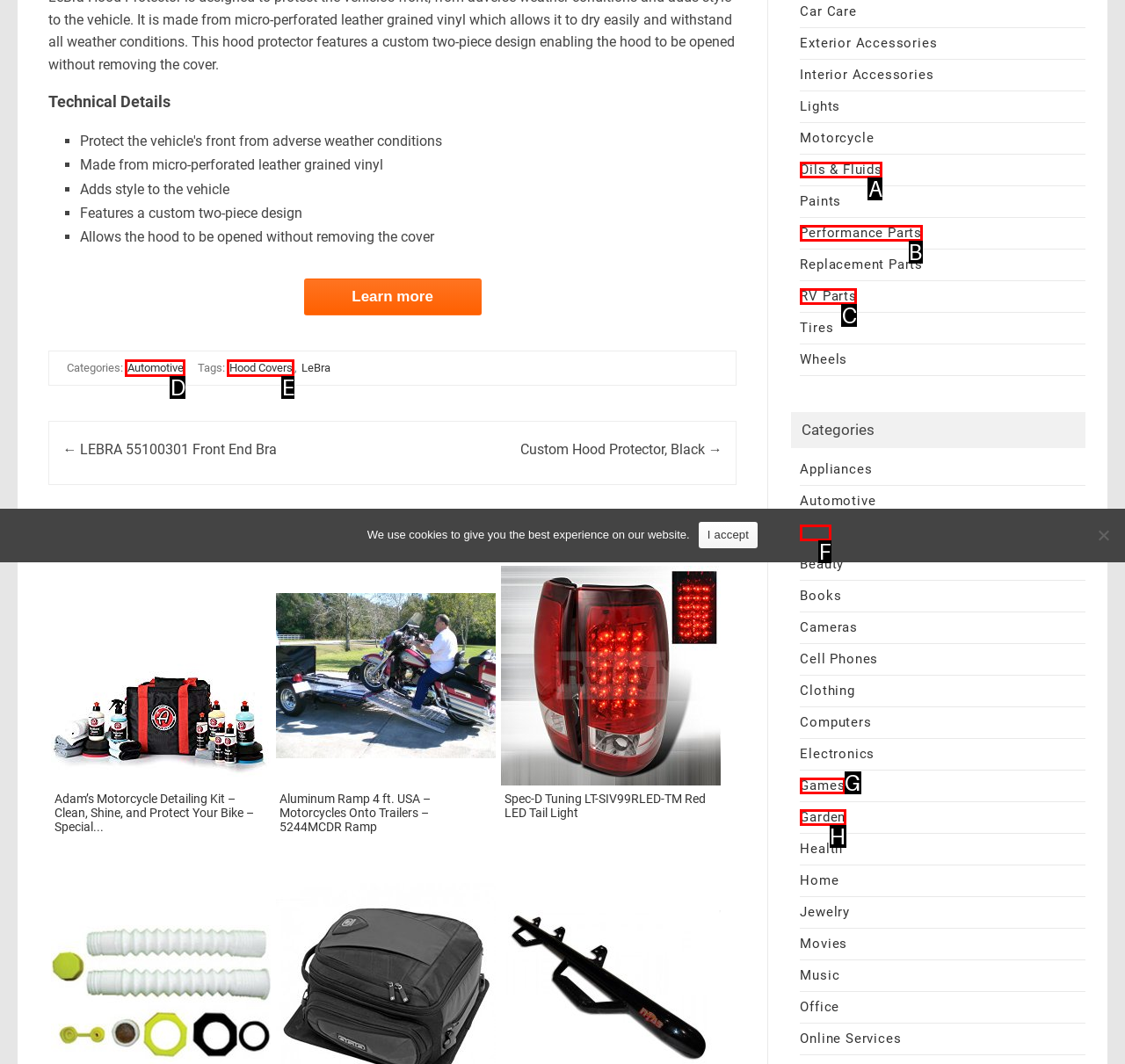Tell me which one HTML element best matches the description: Oils & Fluids
Answer with the option's letter from the given choices directly.

A